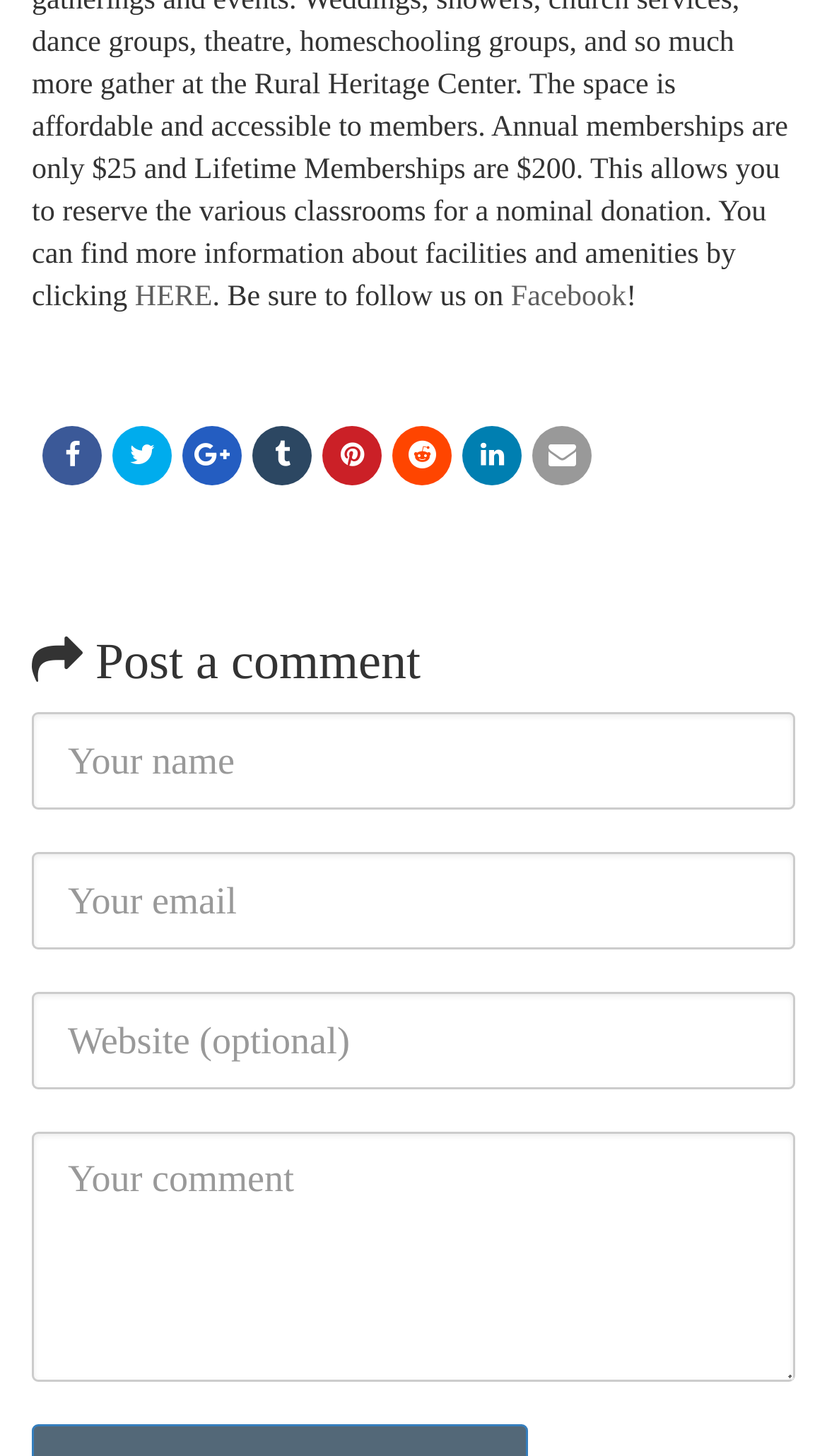Using the provided element description: "title="Pin it"", identify the bounding box coordinates. The coordinates should be four floats between 0 and 1 in the order [left, top, right, bottom].

[0.39, 0.292, 0.462, 0.333]